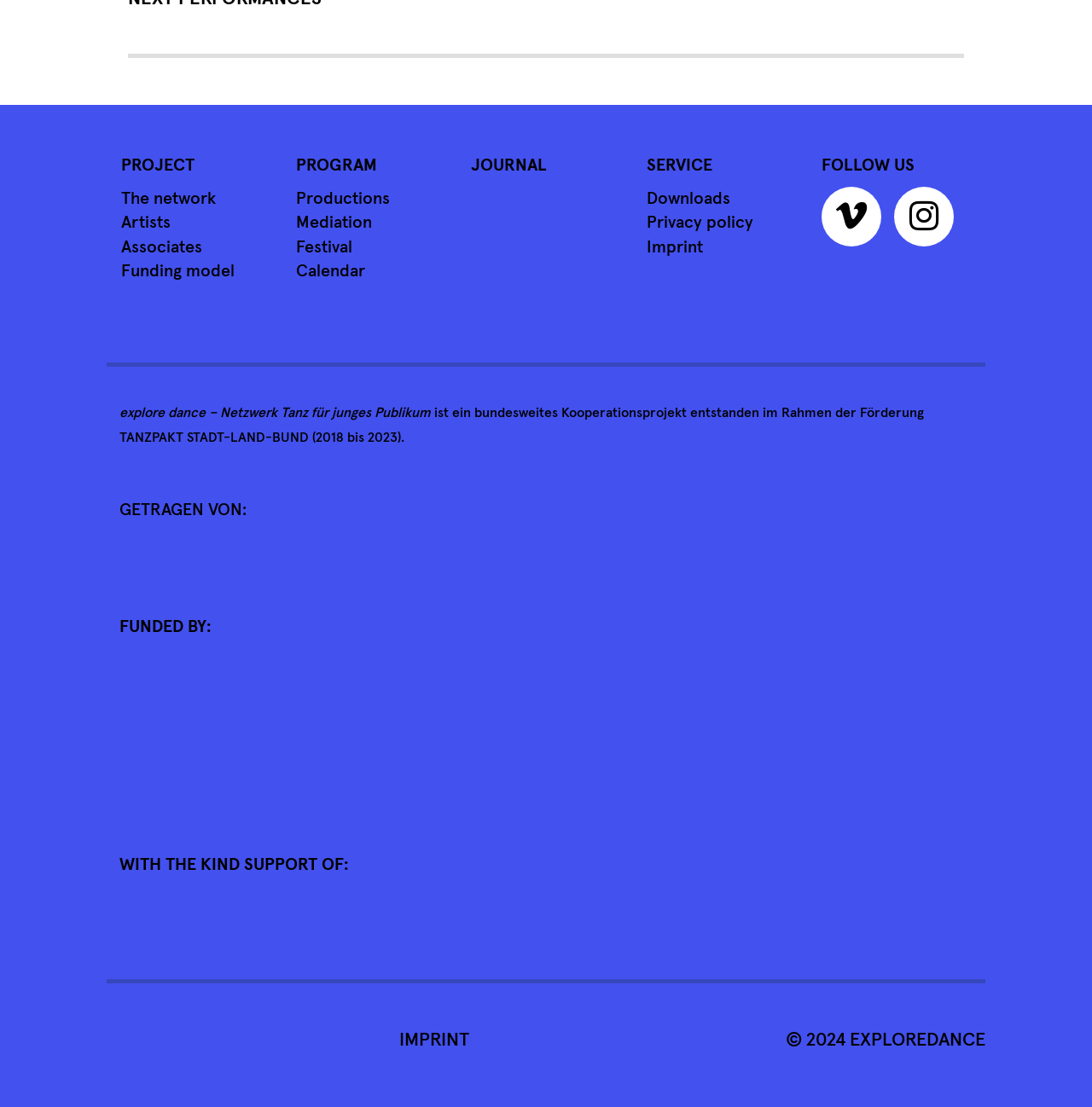Identify the bounding box coordinates of the clickable region required to complete the instruction: "Click on The network". The coordinates should be given as four float numbers within the range of 0 and 1, i.e., [left, top, right, bottom].

[0.111, 0.171, 0.198, 0.187]